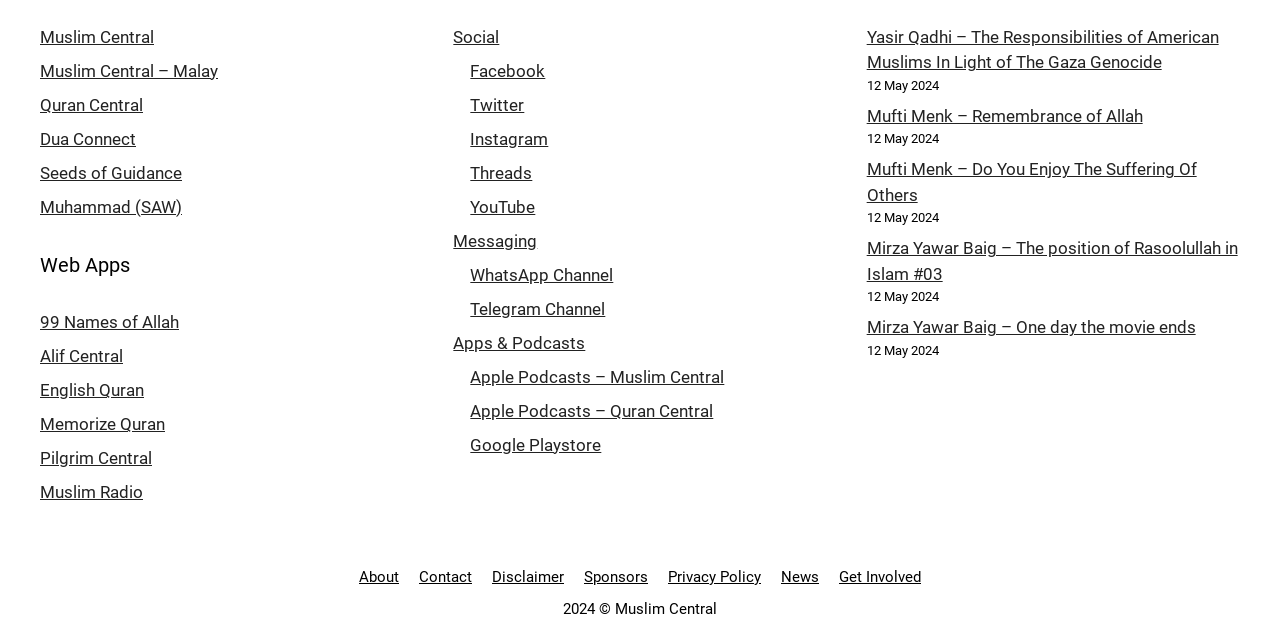Provide a single word or phrase answer to the question: 
What is the name of the website?

Muslim Central